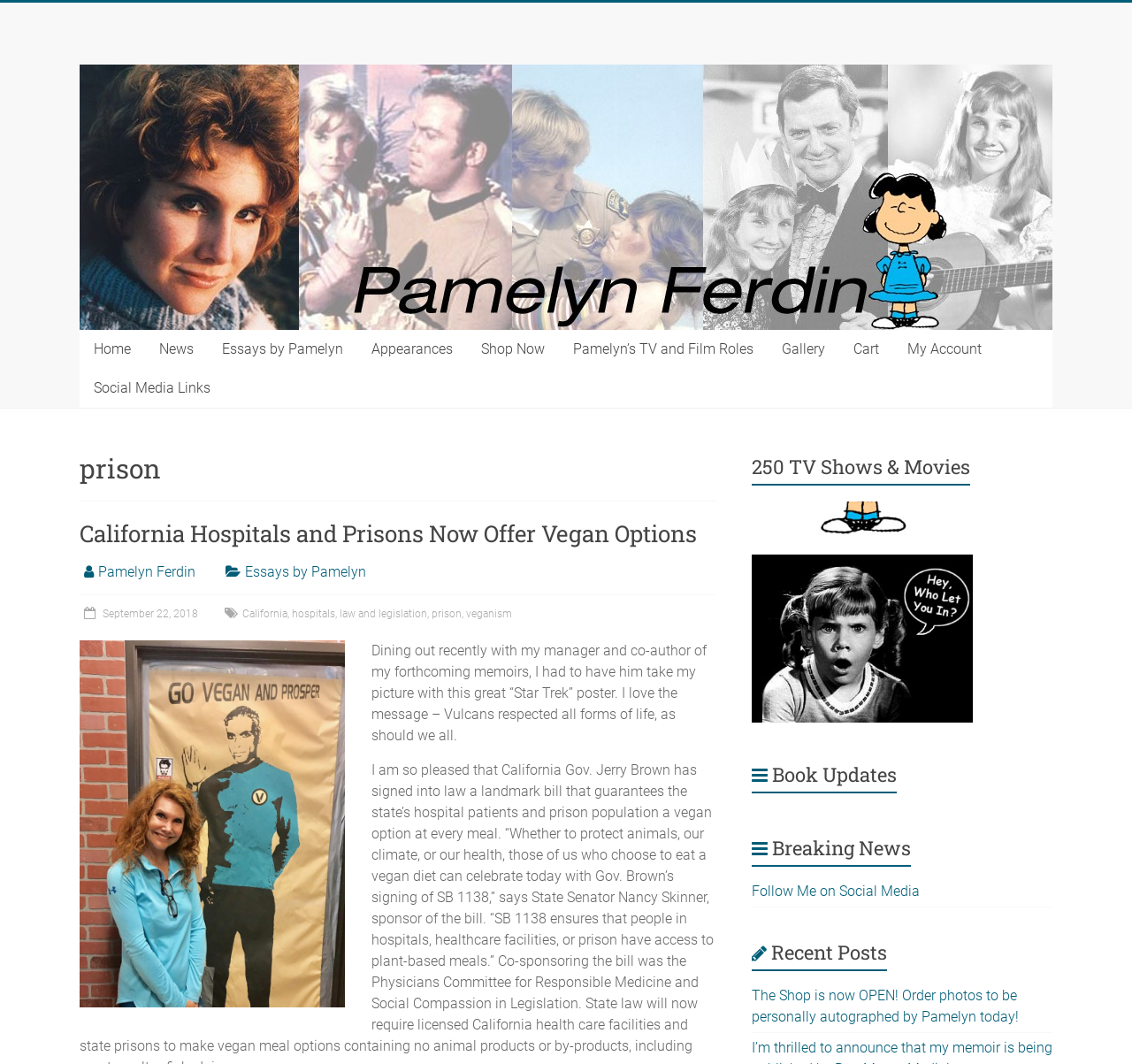Find the bounding box of the UI element described as follows: "Social Media Links".

[0.07, 0.347, 0.198, 0.383]